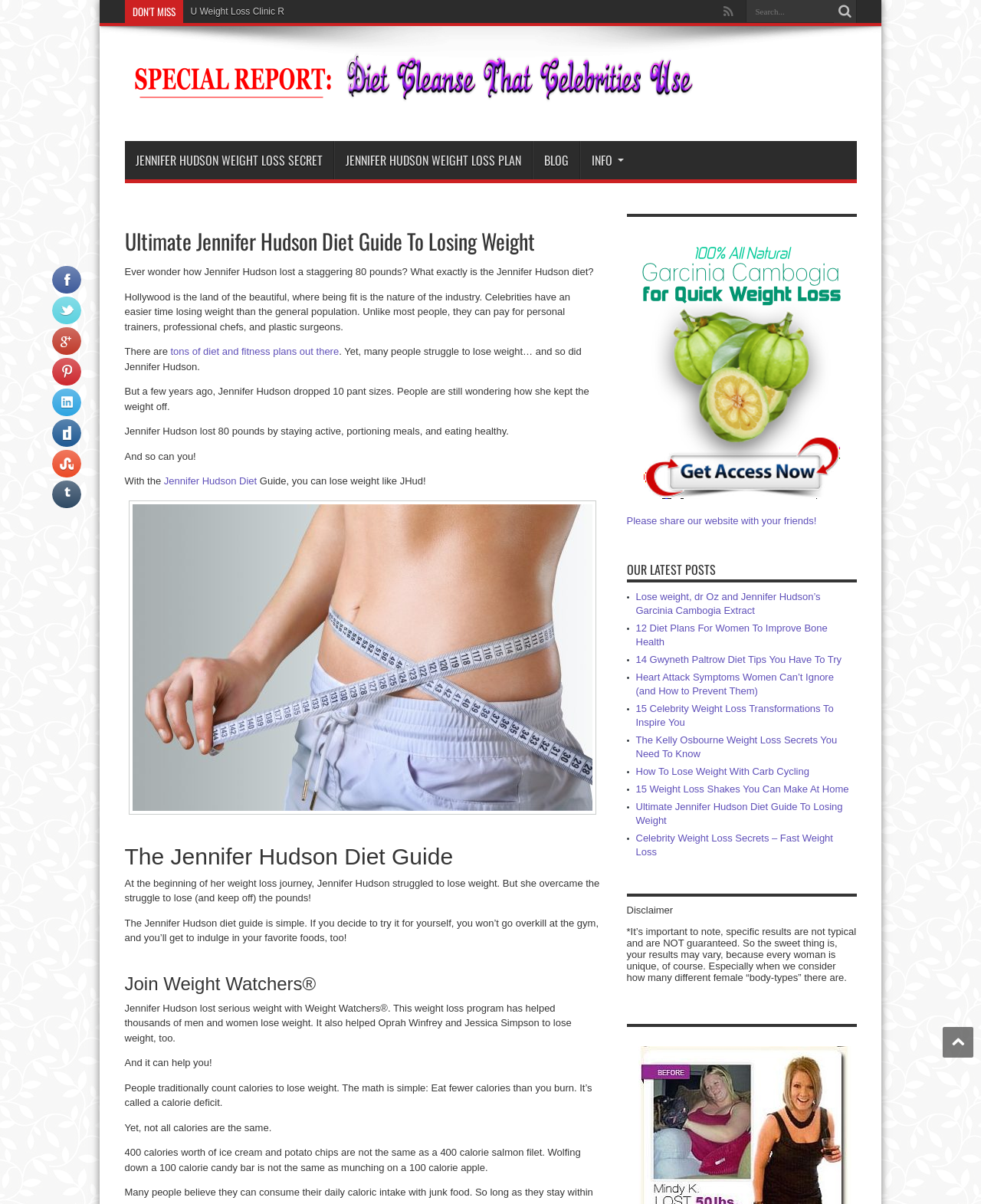Based on the visual content of the image, answer the question thoroughly: What is the purpose of the 'Search...' textbox?

The 'Search...' textbox is likely used to search for specific content within the website, allowing users to find relevant information quickly and easily.